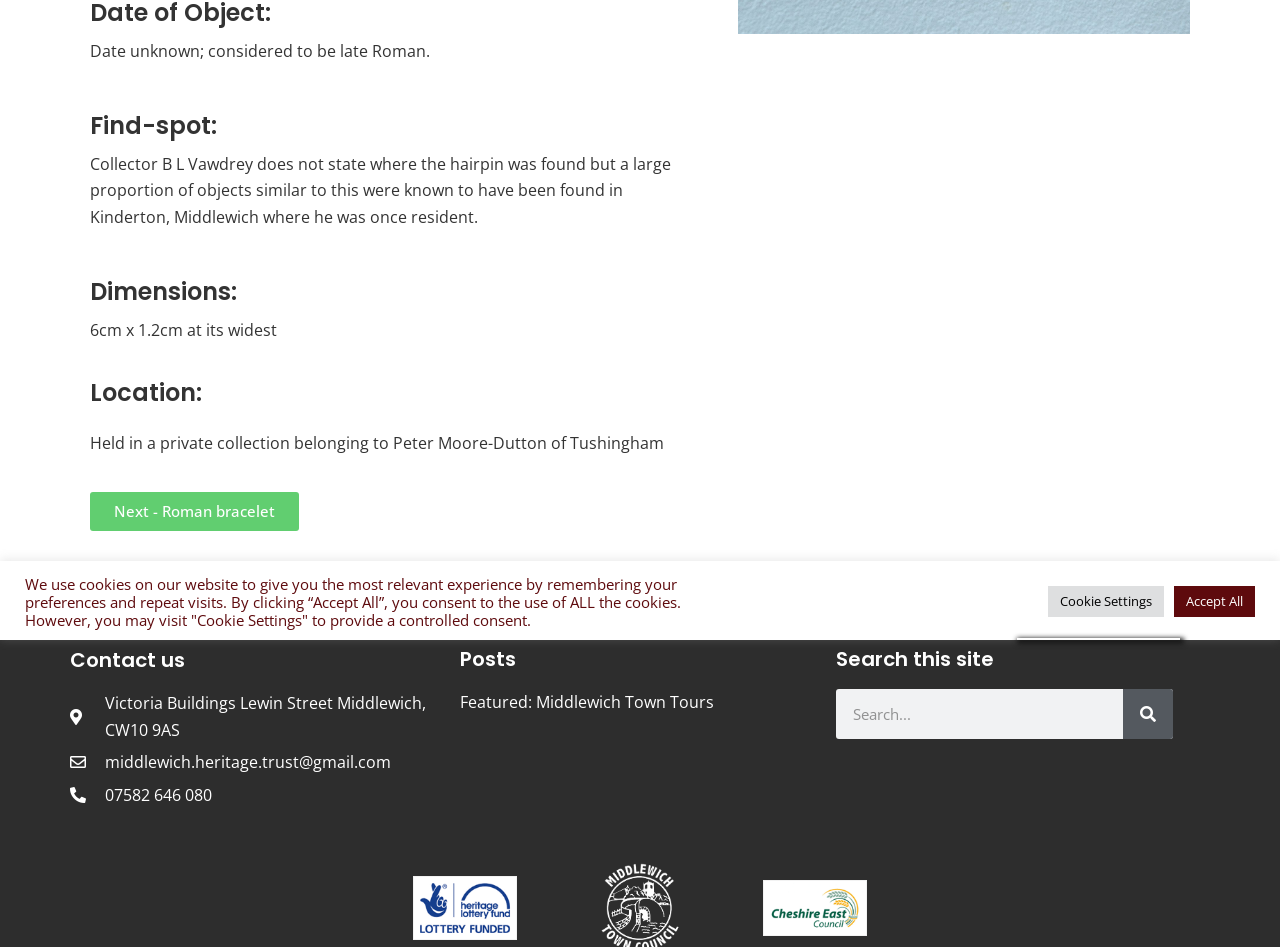Bounding box coordinates should be in the format (top-left x, top-left y, bottom-right x, bottom-right y) and all values should be floating point numbers between 0 and 1. Determine the bounding box coordinate for the UI element described as: Accept All

[0.917, 0.616, 0.98, 0.649]